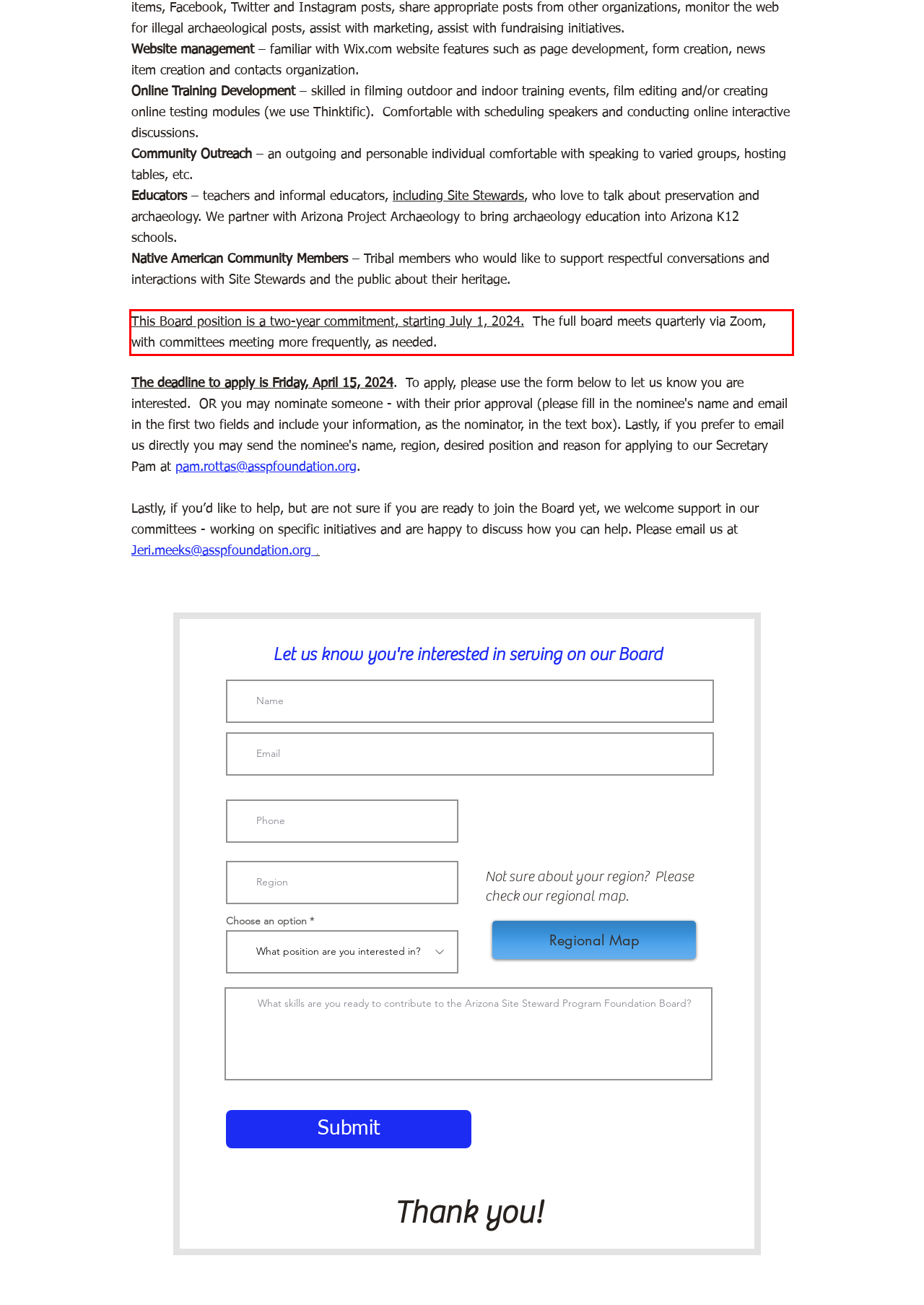Please examine the webpage screenshot and extract the text within the red bounding box using OCR.

This Board position is a two-year commitment, starting July 1, 2024. The full board meets quarterly via Zoom, with committees meeting more frequently, as needed.